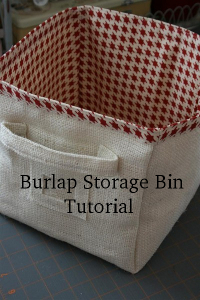Elaborate on all the features and components visible in the image.

The image showcases a beautifully crafted burlap storage bin, featured prominently as part of a tutorial. The bin is designed with a neutral exterior, complemented by a striking red and white houndstooth patterned interior, adding a charming touch to its functional design. This storage solution not only serves as a practical organizer for various items but also enhances the decor of any space. The caption "Burlap Storage Bin Tutorial" indicates that this image is part of a guide, providing instructions on how to create your own stylish and useful storage bin at home. Whether for toys, craft supplies, or household essentials, this tutorial promises to inspire creativity and organization.